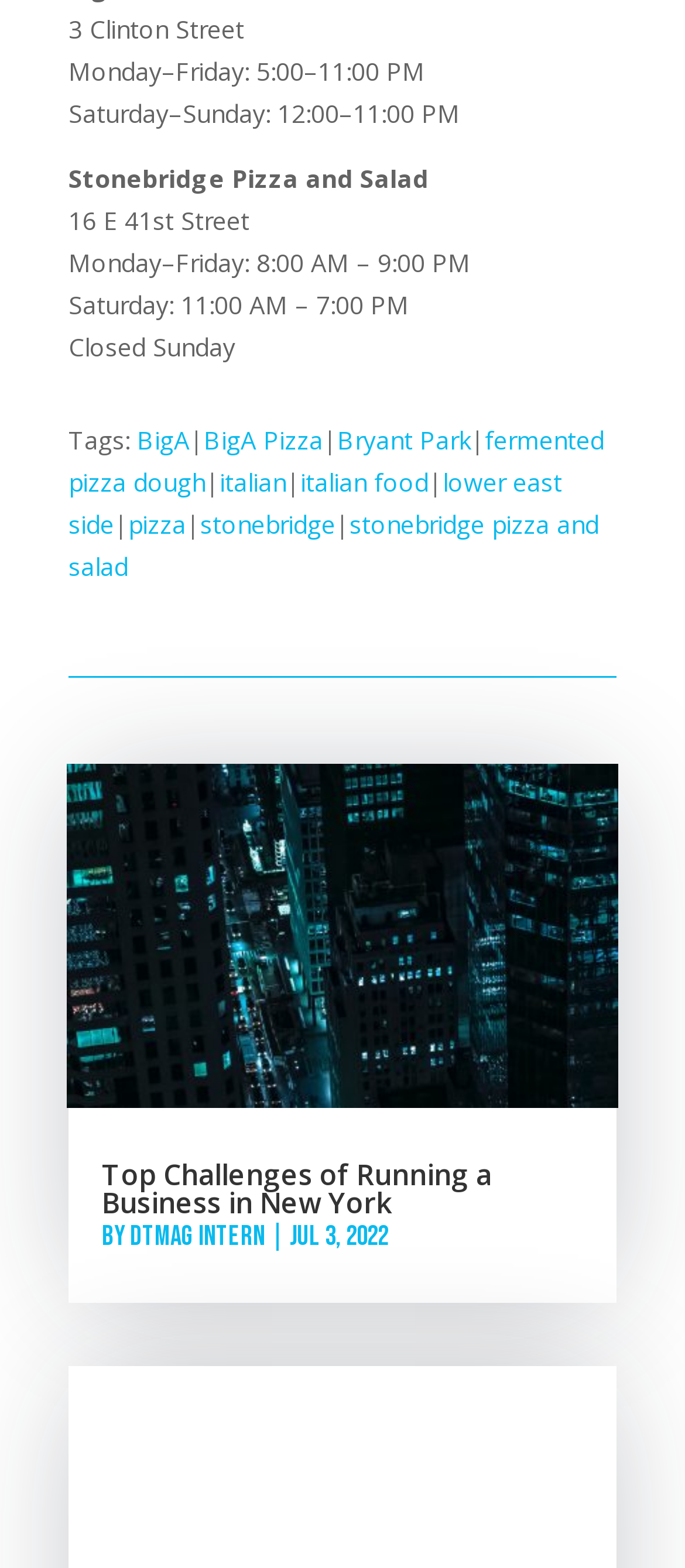Show me the bounding box coordinates of the clickable region to achieve the task as per the instruction: "Check the tags of the page".

[0.1, 0.27, 0.2, 0.292]